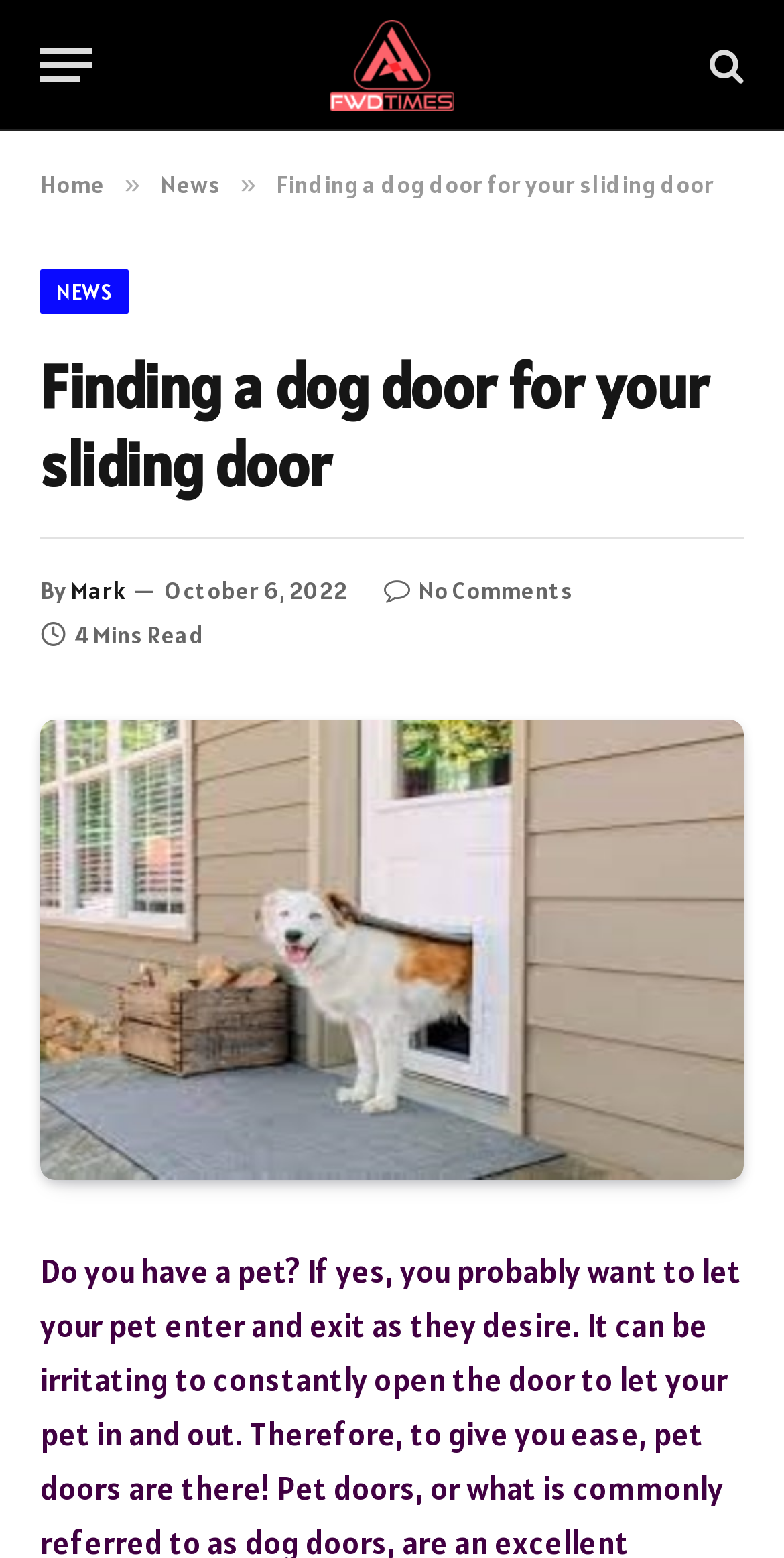Find the bounding box coordinates of the element's region that should be clicked in order to follow the given instruction: "Click the menu button". The coordinates should consist of four float numbers between 0 and 1, i.e., [left, top, right, bottom].

[0.051, 0.013, 0.118, 0.071]